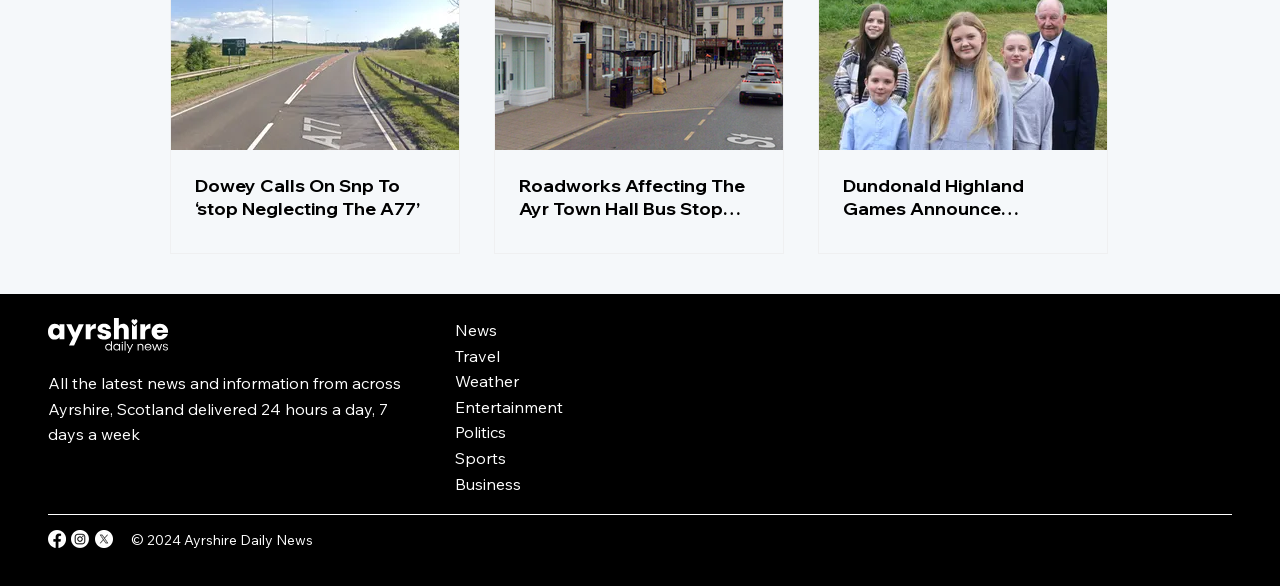Identify the bounding box coordinates of the region that should be clicked to execute the following instruction: "Browse news category".

[0.355, 0.543, 0.645, 0.586]